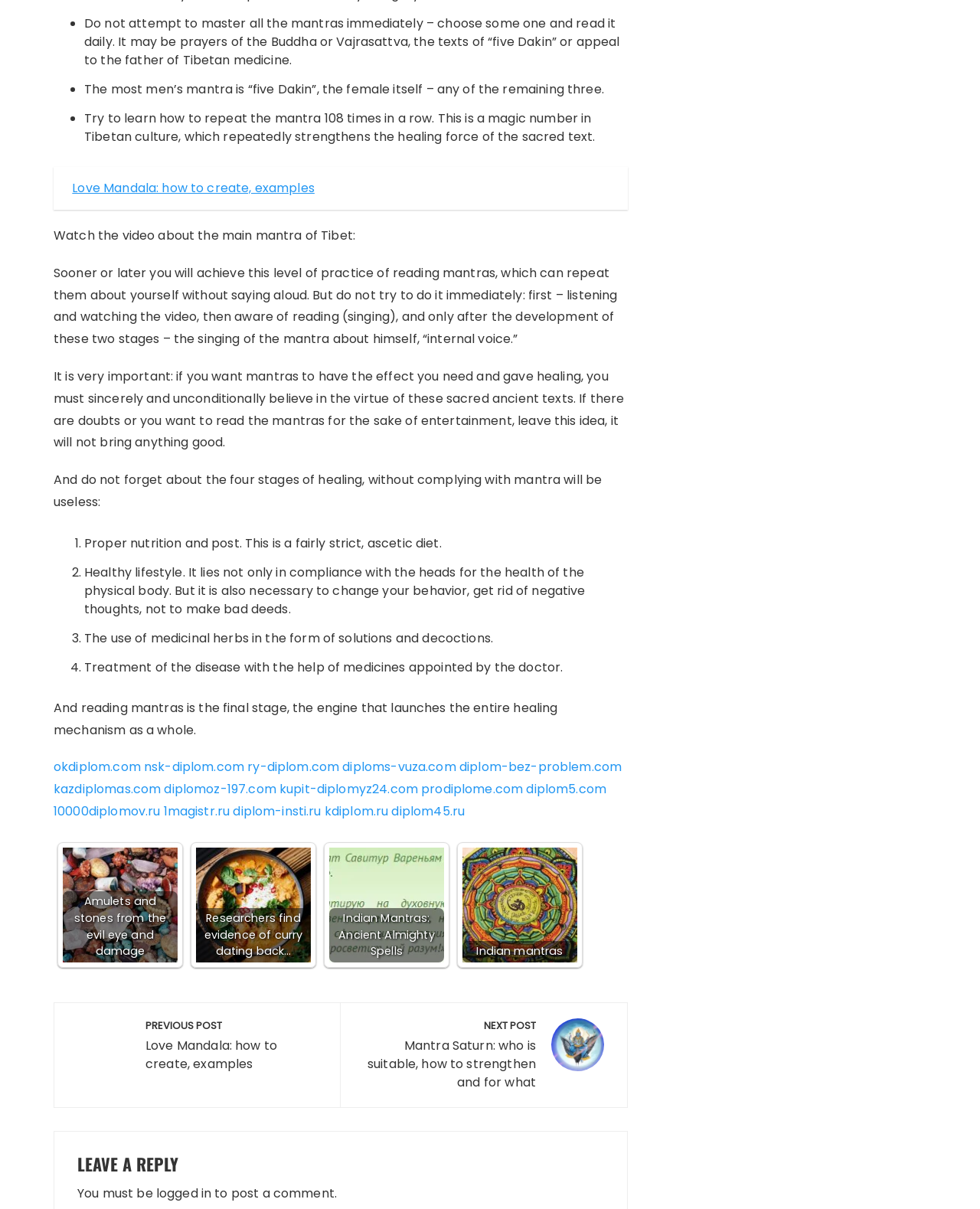What is the recommended way to read mantras?
Answer the question based on the image using a single word or a brief phrase.

Read daily